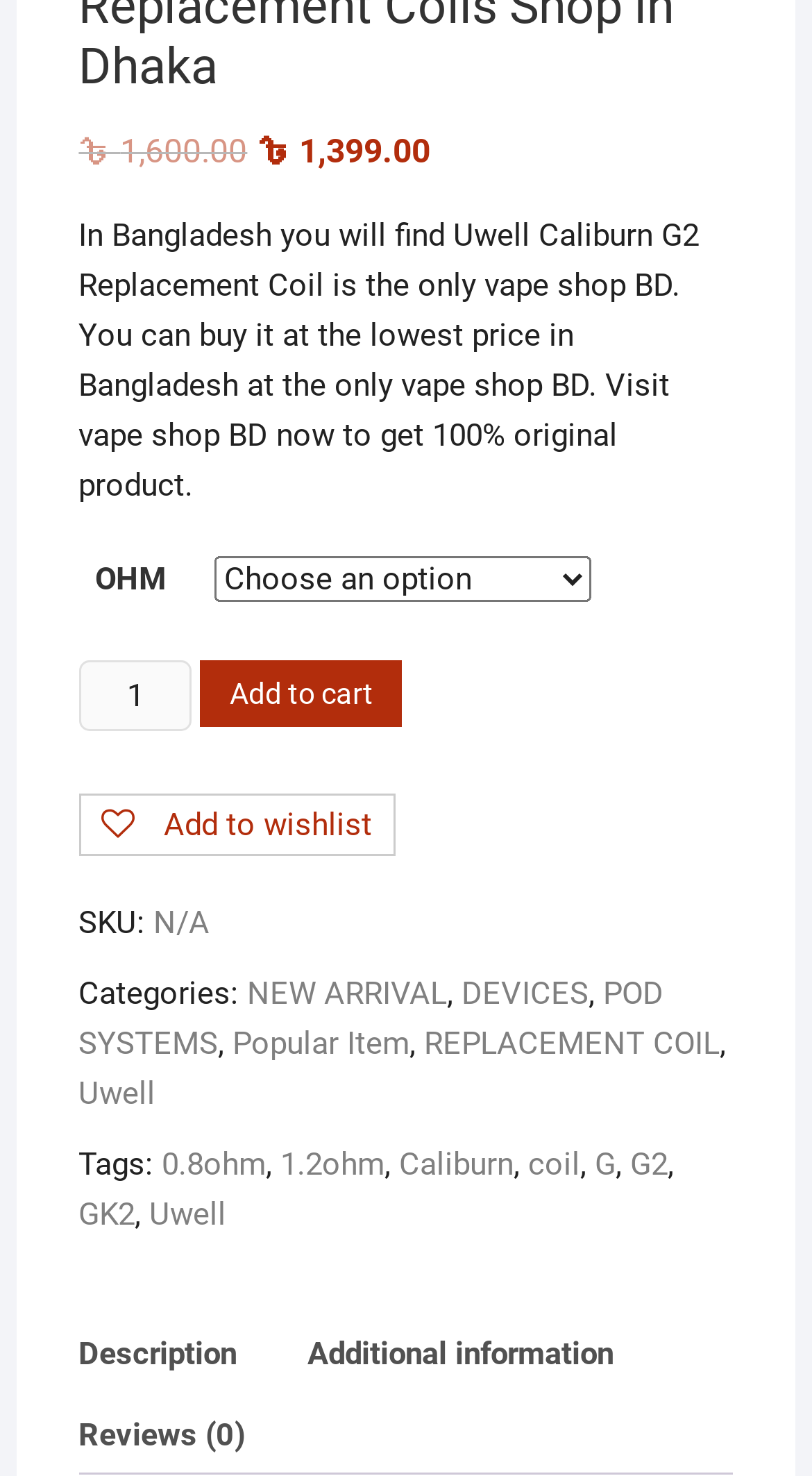Provide the bounding box coordinates of the HTML element described by the text: "Add to cart". The coordinates should be in the format [left, top, right, bottom] with values between 0 and 1.

[0.247, 0.448, 0.496, 0.492]